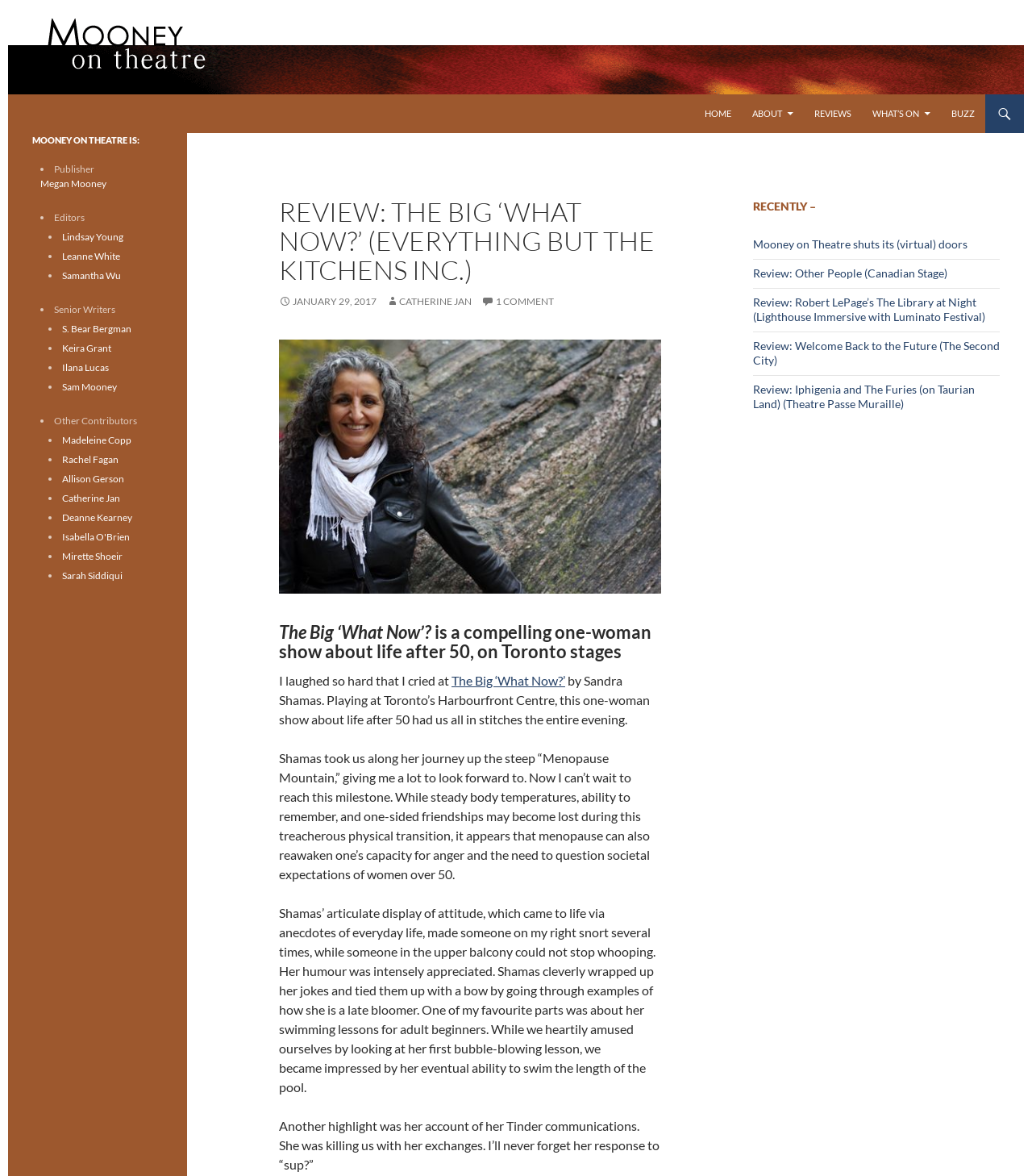Based on the visual content of the image, answer the question thoroughly: Who is the author of the review?

I identified the author by looking at the link element that contains the text 'CATHERINE JAN', which is located near the top of the webpage and appears to be the author's byline.